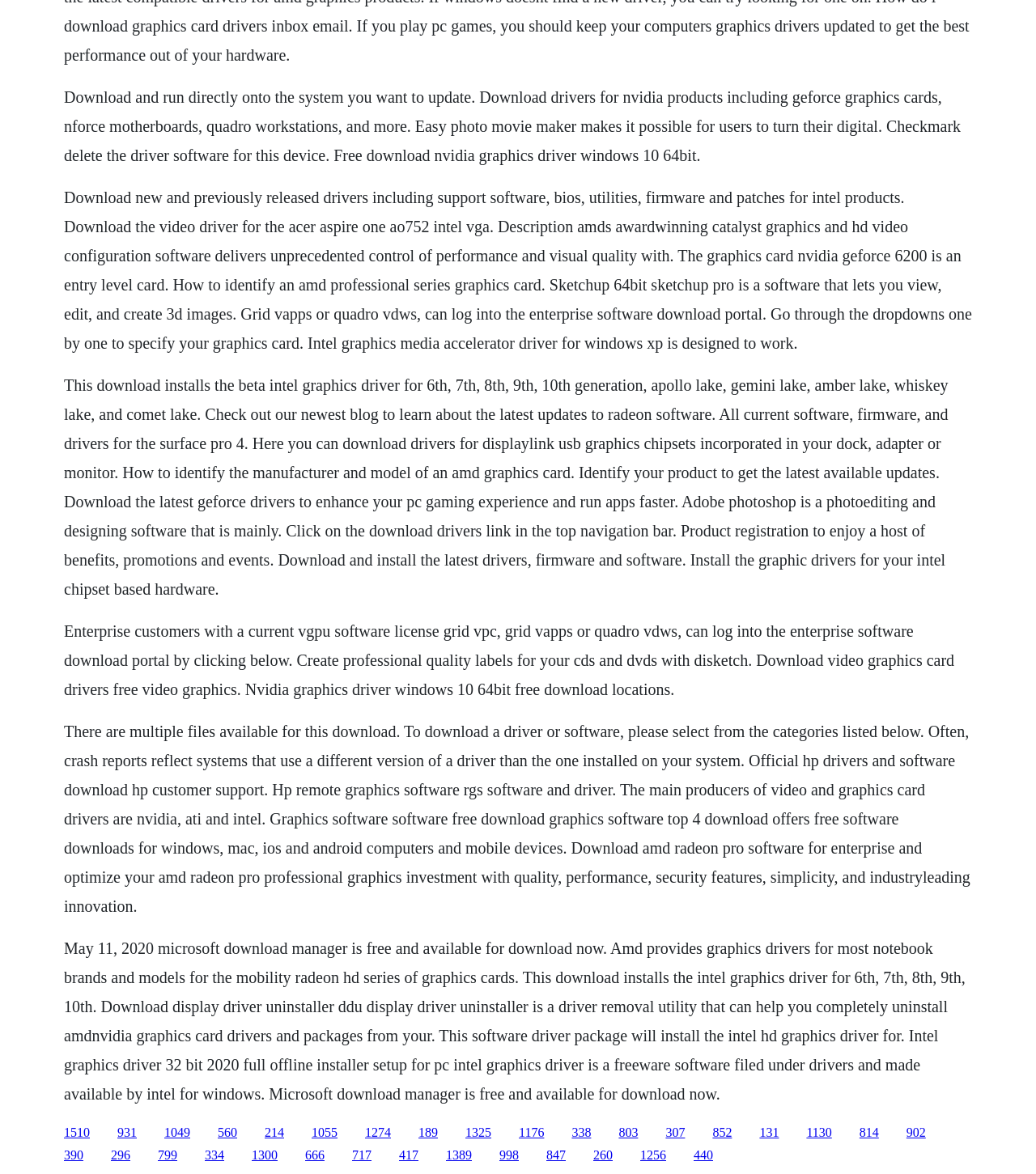Given the description: "1130", determine the bounding box coordinates of the UI element. The coordinates should be formatted as four float numbers between 0 and 1, [left, top, right, bottom].

[0.778, 0.958, 0.803, 0.97]